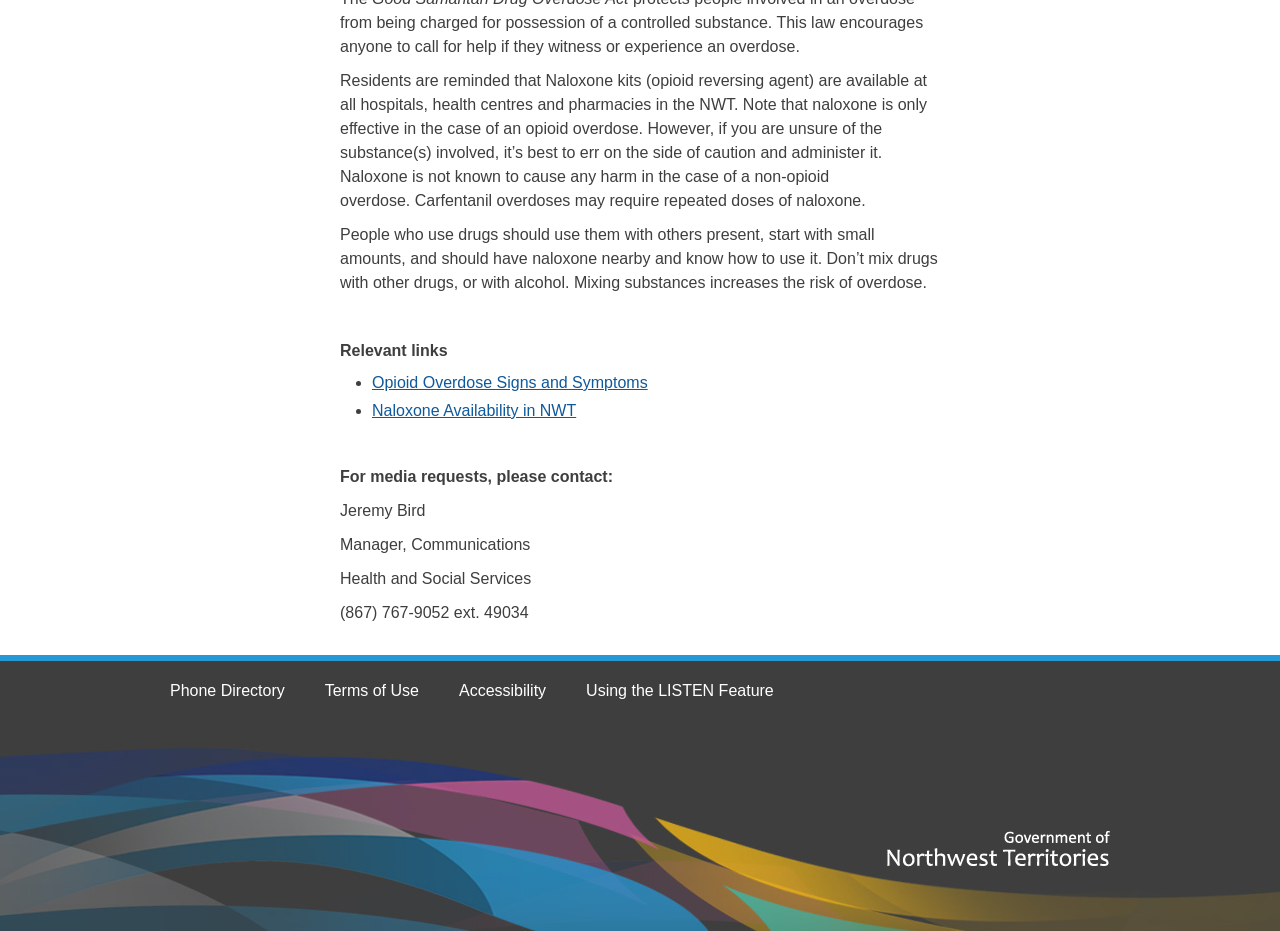What is the name of the government featured on the webpage?
Based on the image, answer the question in a detailed manner.

The webpage features an image of the Government of Northwest Territories at the bottom, indicating that the information provided is related to this government entity.